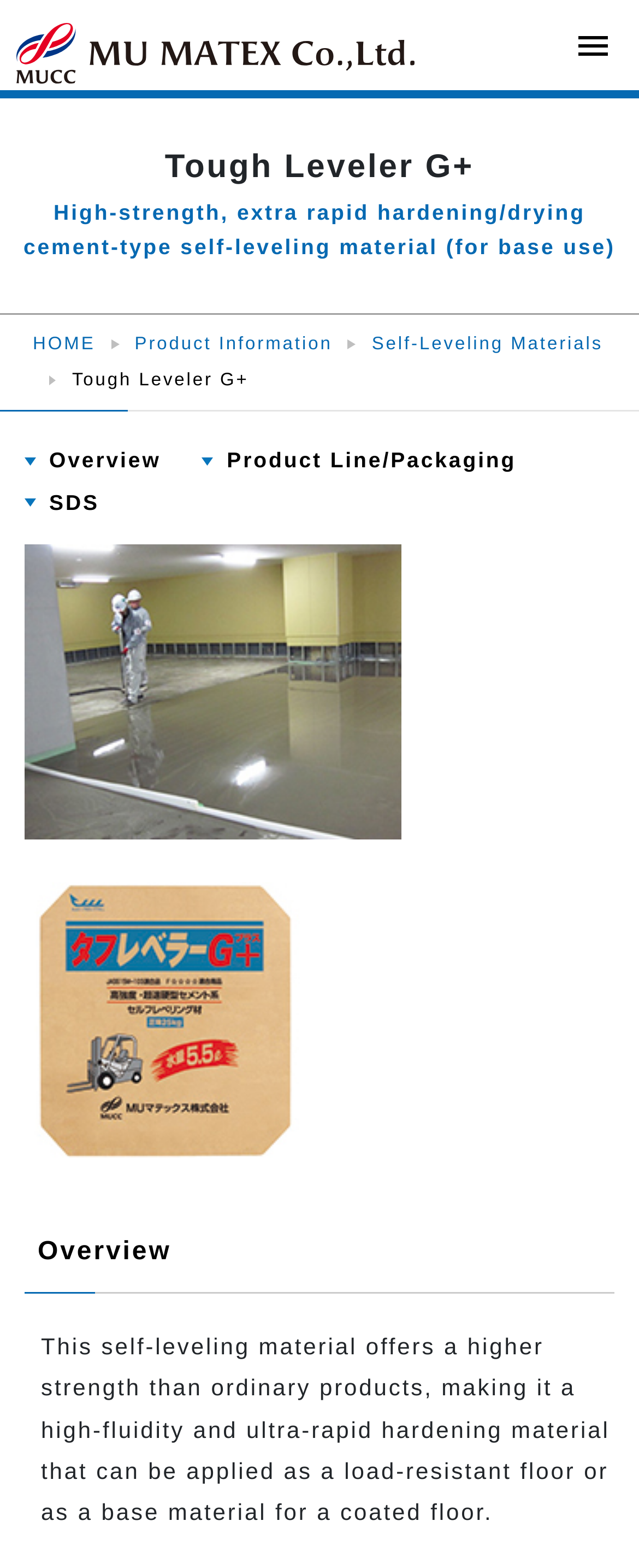Extract the primary header of the webpage and generate its text.

Tough Leveler G+